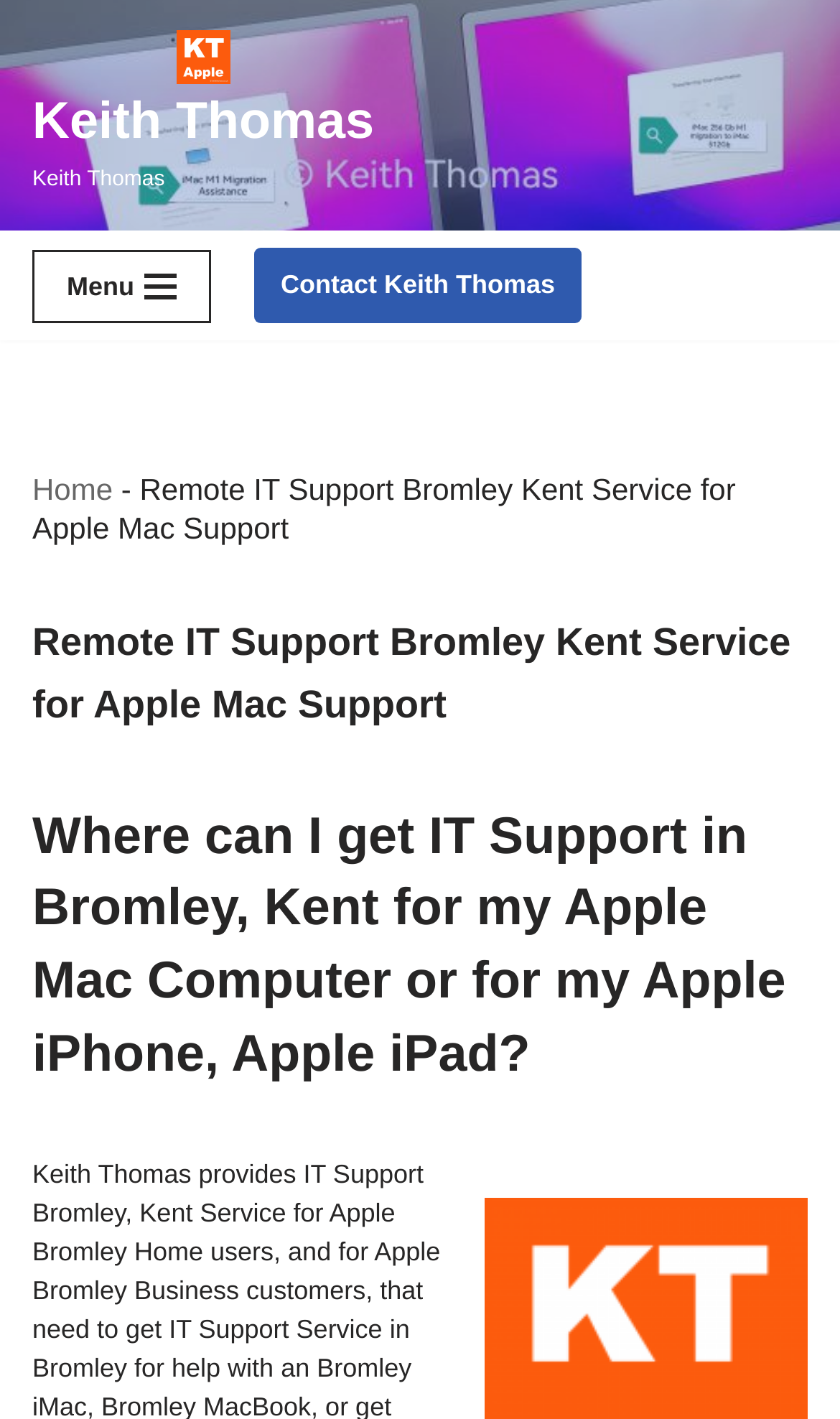What is the name of the Apple Support Specialist?
Kindly give a detailed and elaborate answer to the question.

I found the answer by looking at the link element with the text 'Keith Thomas Keith Thomas' and the associated image element with the description 'Keith Thomas Apple Support Specialist Logo'.